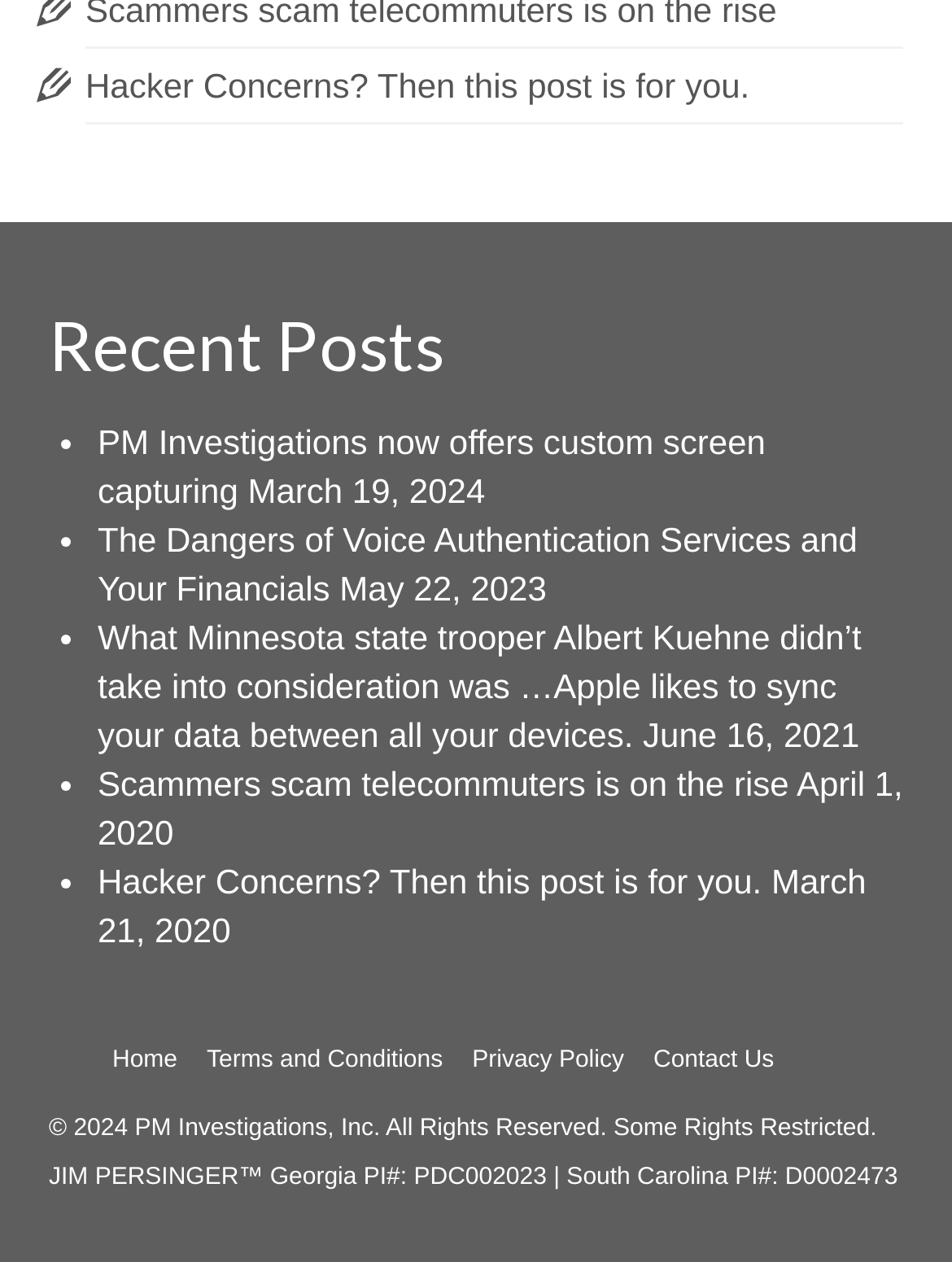Locate the bounding box of the UI element defined by this description: "Terms and Conditions". The coordinates should be given as four float numbers between 0 and 1, formatted as [left, top, right, bottom].

[0.202, 0.814, 0.481, 0.868]